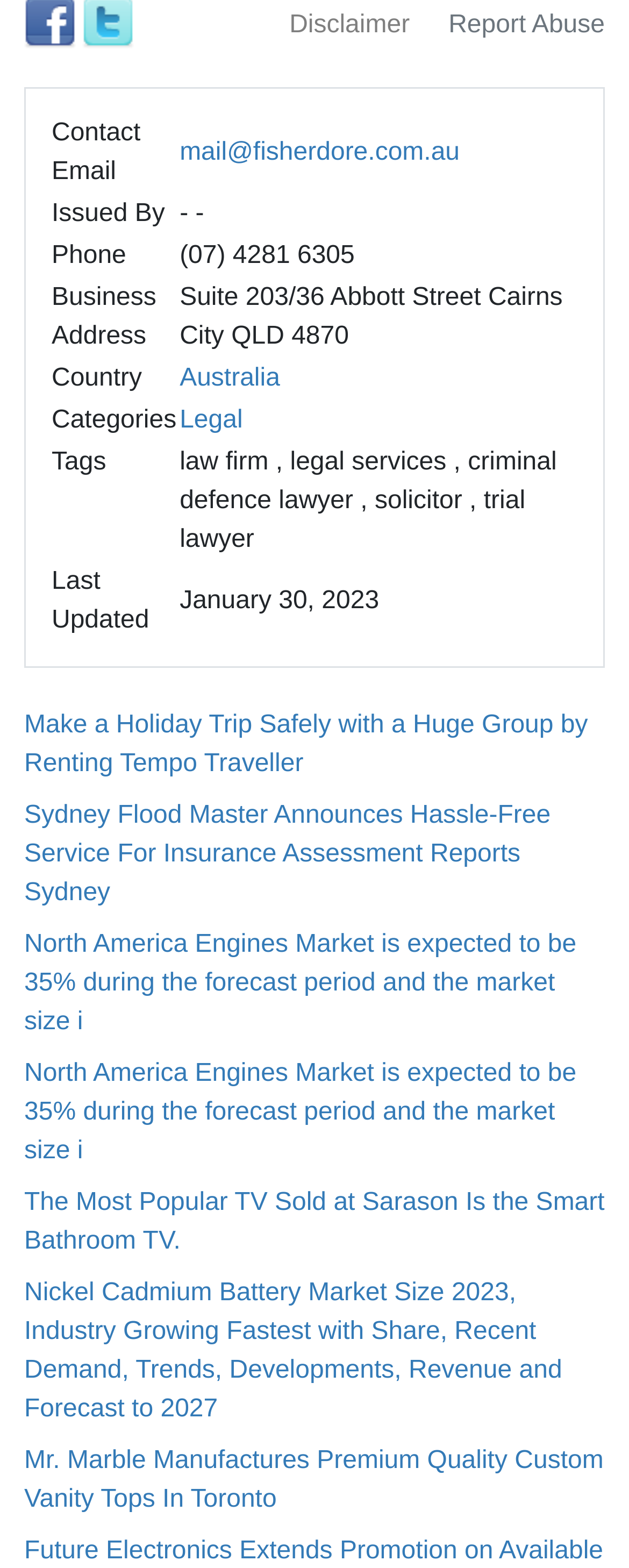What is the phone number?
Can you give a detailed and elaborate answer to the question?

I found the phone number by looking at the table with the grid cells, where the first column has labels and the second column has values. In the second row, the label is 'Phone' and the value is '(07) 4281 6305'.